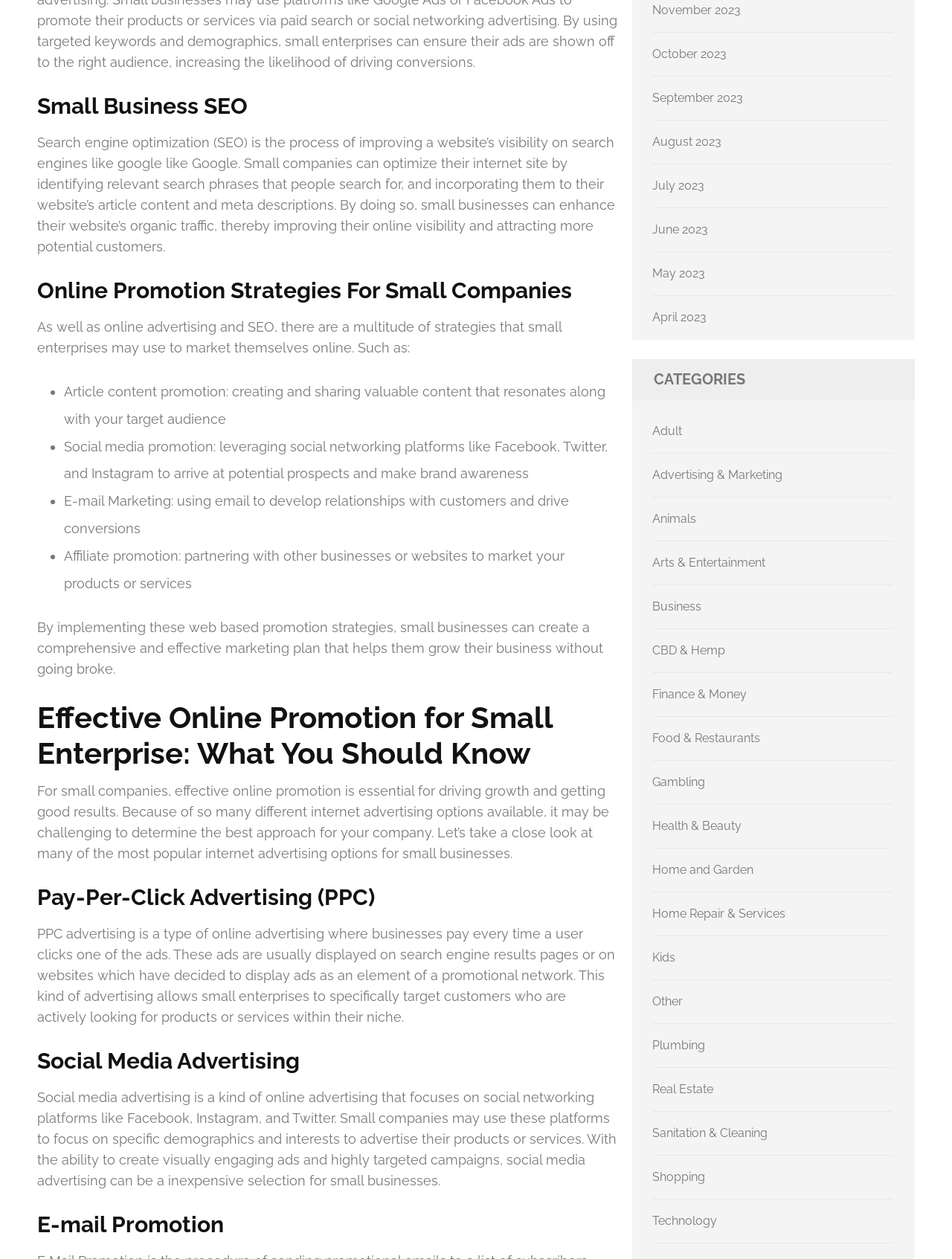Utilize the information from the image to answer the question in detail:
What is the purpose of pay-per-click advertising?

The purpose of pay-per-click advertising is to target customers who are actively looking for products or services within a specific niche. This is stated in the paragraph under the heading 'Pay-Per-Click Advertising (PPC)', which explains that PPC advertising allows small businesses to specifically target customers who are actively searching for products or services within their niche.